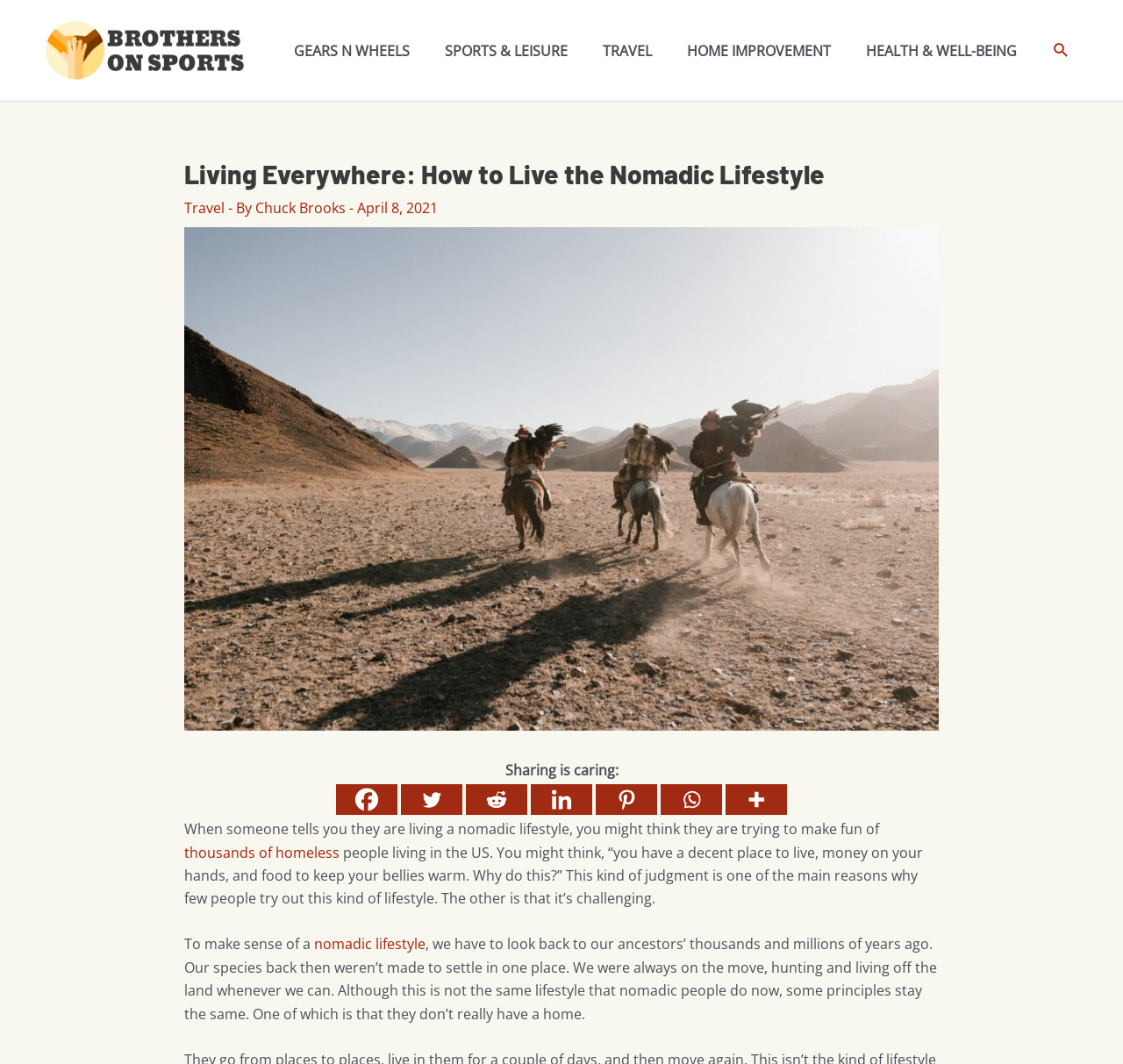Find the bounding box of the UI element described as: "Chuck Brooks". The bounding box coordinates should be given as four float values between 0 and 1, i.e., [left, top, right, bottom].

[0.227, 0.186, 0.311, 0.204]